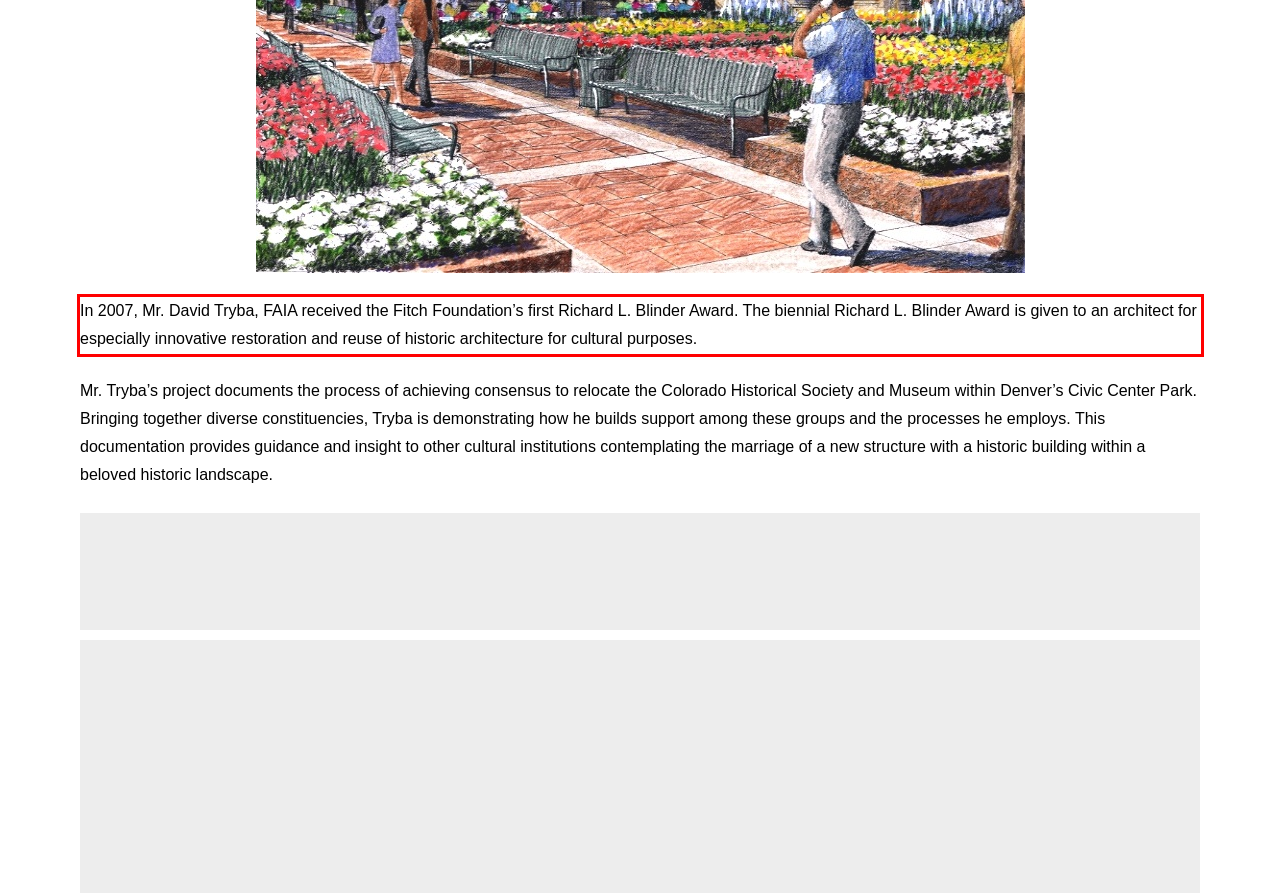From the given screenshot of a webpage, identify the red bounding box and extract the text content within it.

In 2007, Mr. David Tryba, FAIA received the Fitch Foundation’s first Richard L. Blinder Award. The biennial Richard L. Blinder Award is given to an architect for especially innovative restoration and reuse of historic architecture for cultural purposes.